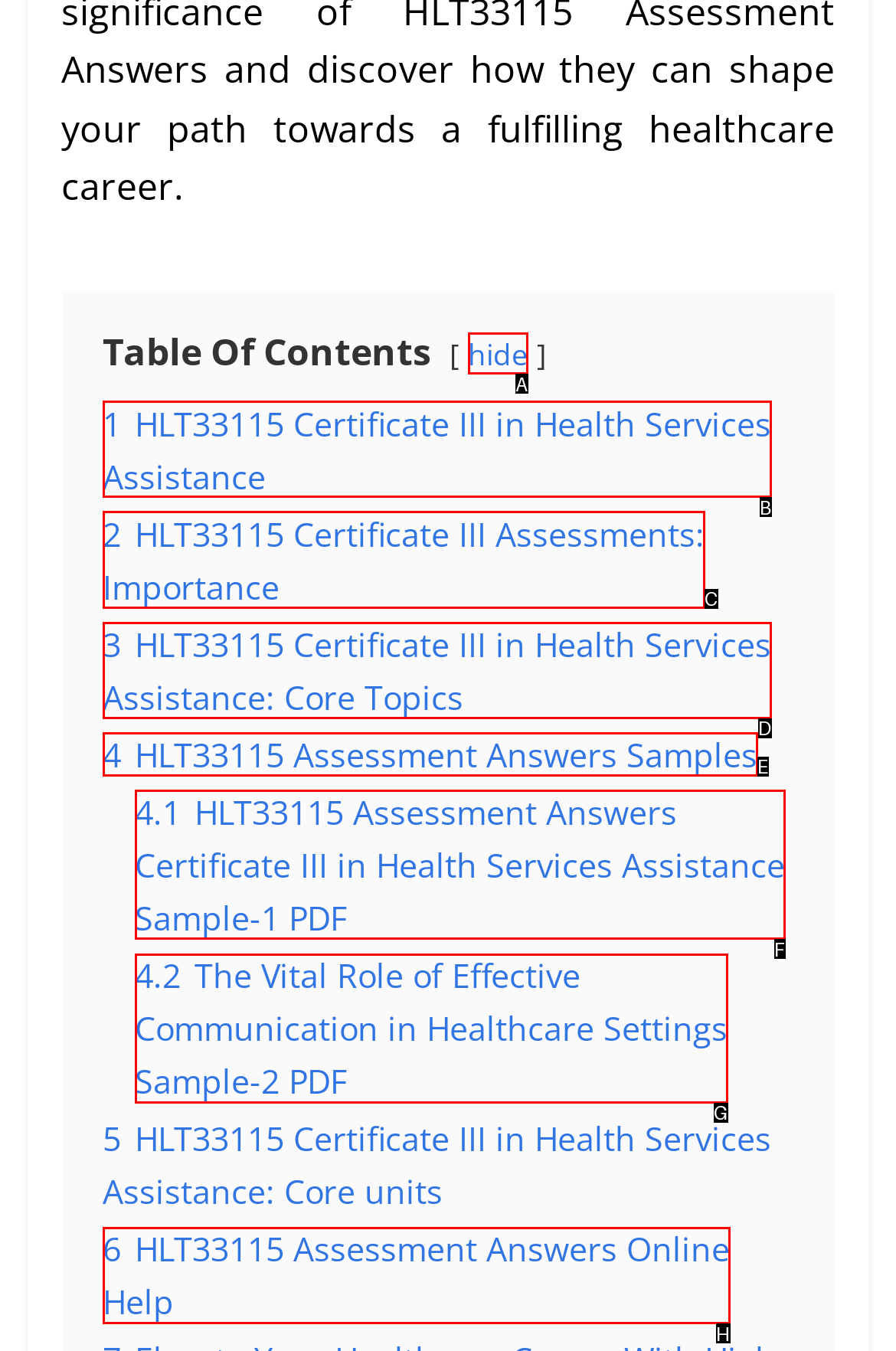Identify the option that corresponds to the given description: $149.00 - Buy Now. Reply with the letter of the chosen option directly.

None